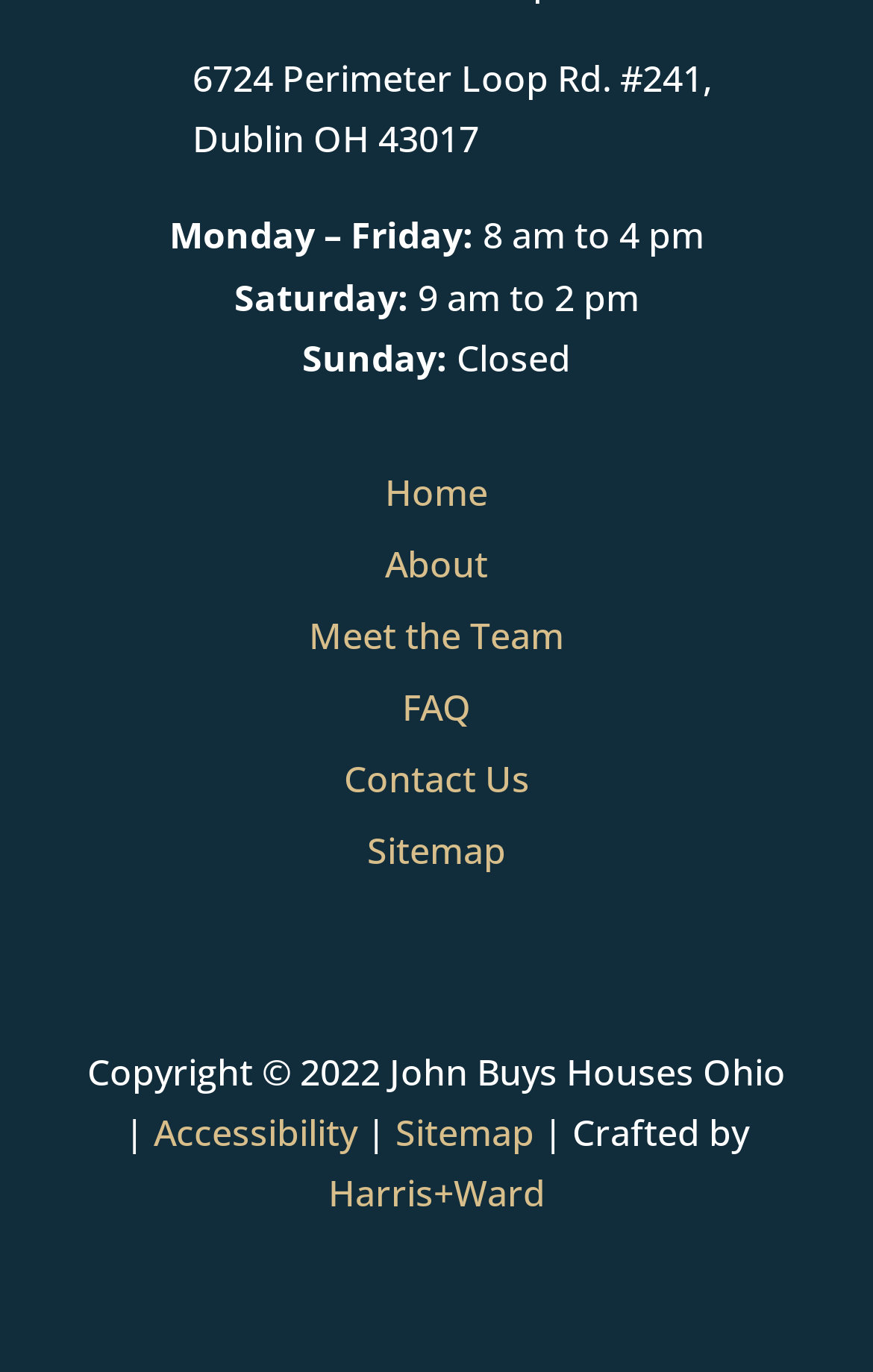What is the copyright year?
Based on the visual, give a brief answer using one word or a short phrase.

2022